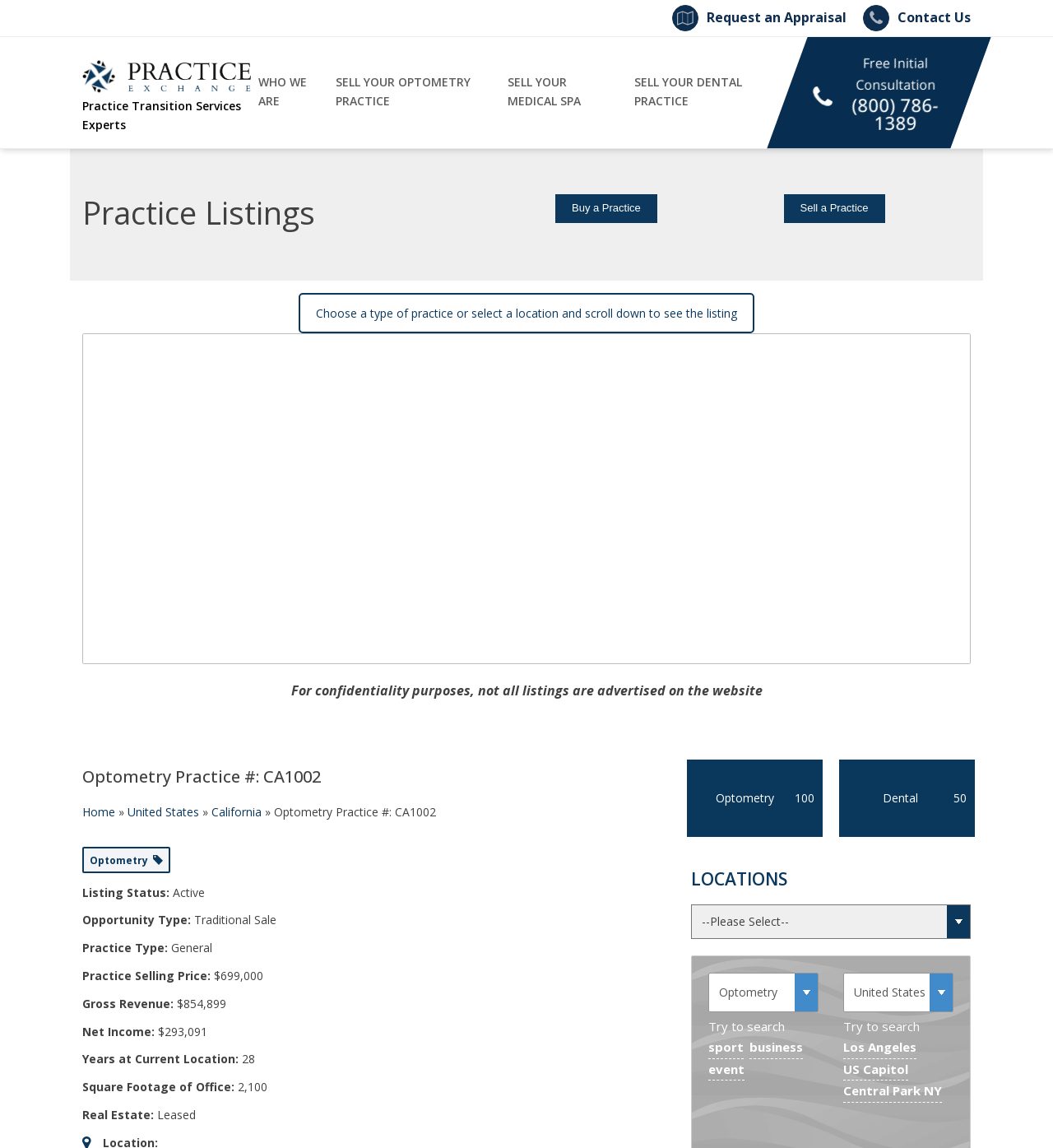What is the gross revenue of the practice?
Please give a detailed and elaborate answer to the question based on the image.

The gross revenue of the practice is listed as $854,899, as shown in the practice details section of the webpage.